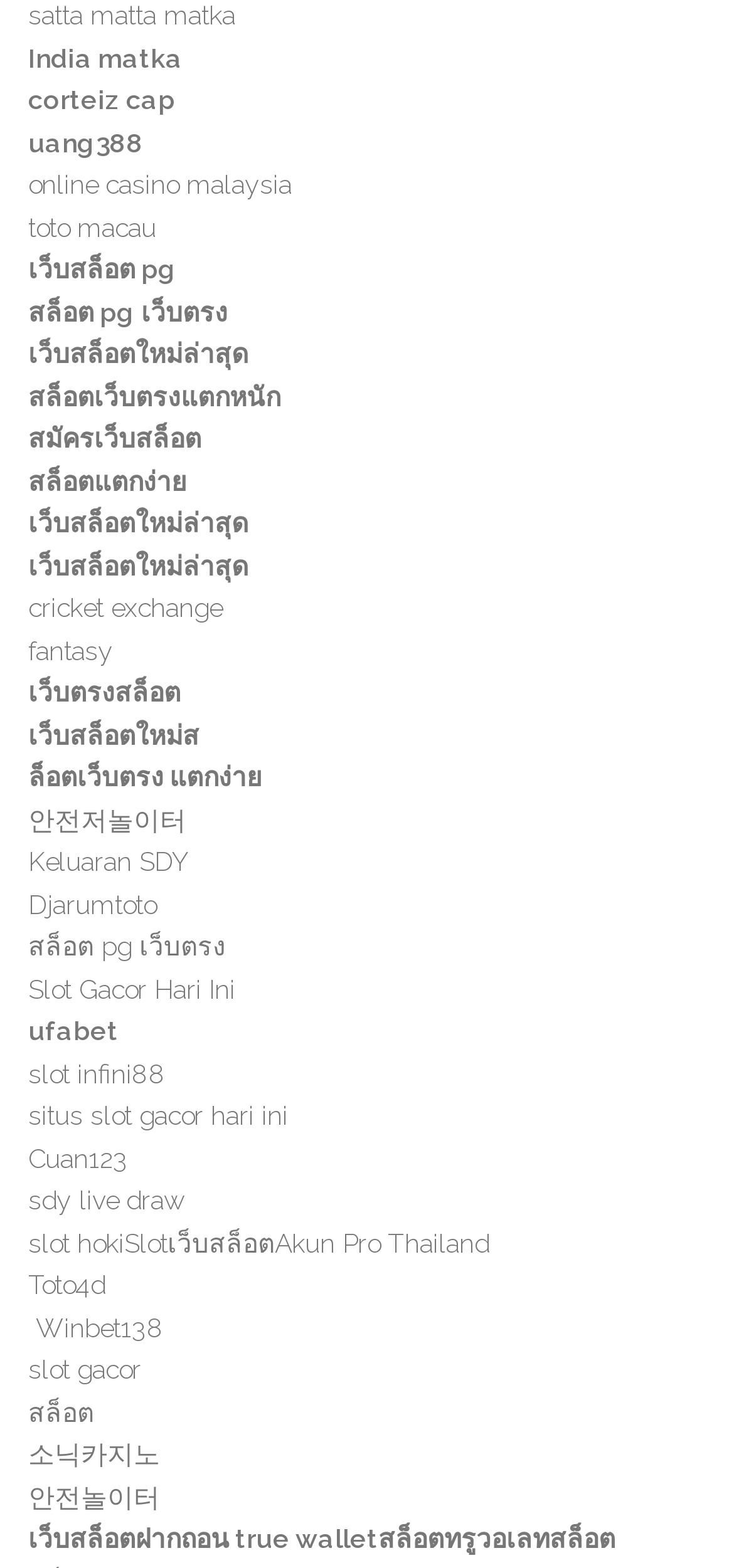What is the language of the text in the top-left corner?
Using the image as a reference, answer the question with a short word or phrase.

Thai